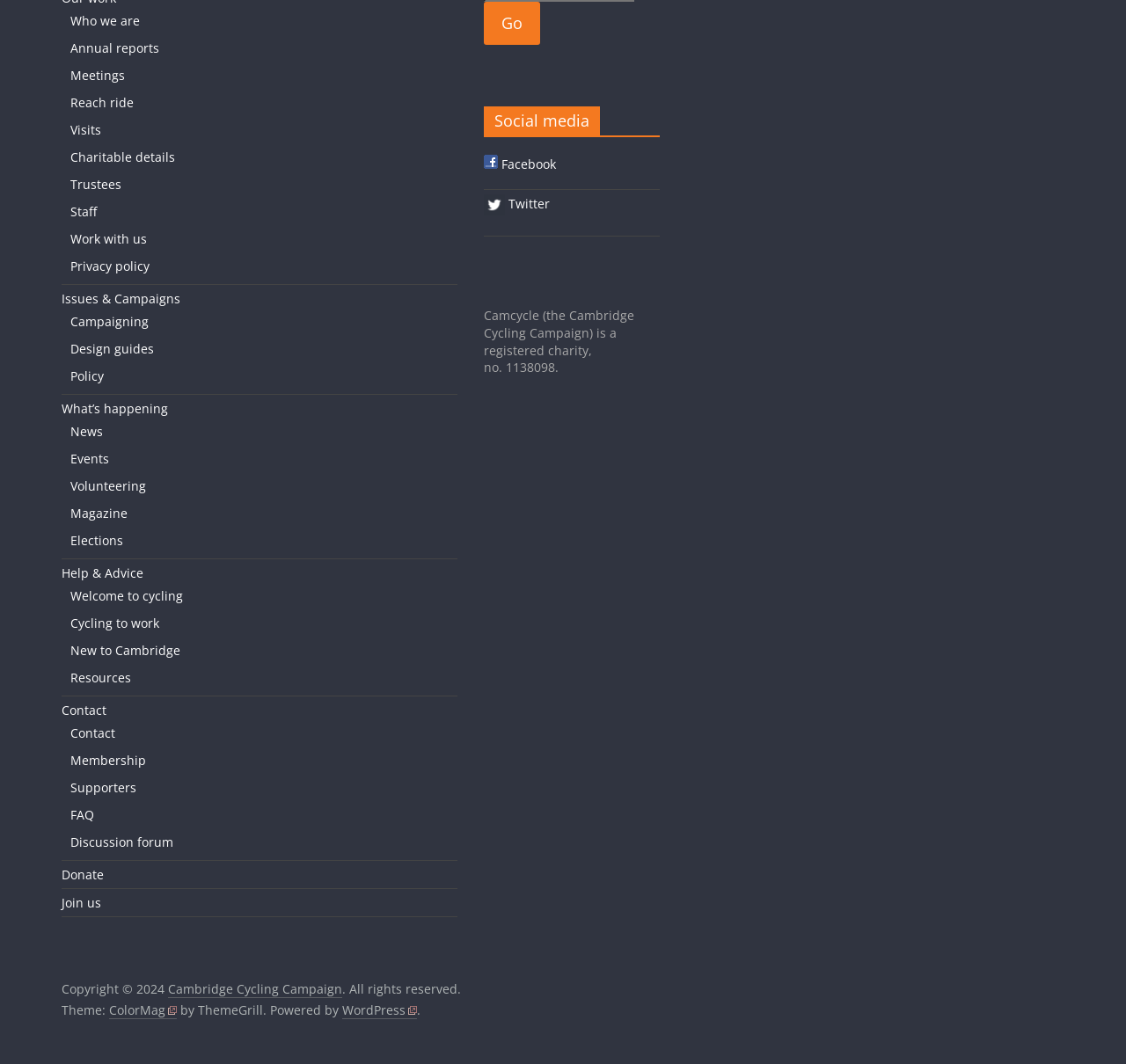Provide the bounding box coordinates of the HTML element this sentence describes: "Discussion forum".

[0.062, 0.783, 0.154, 0.799]